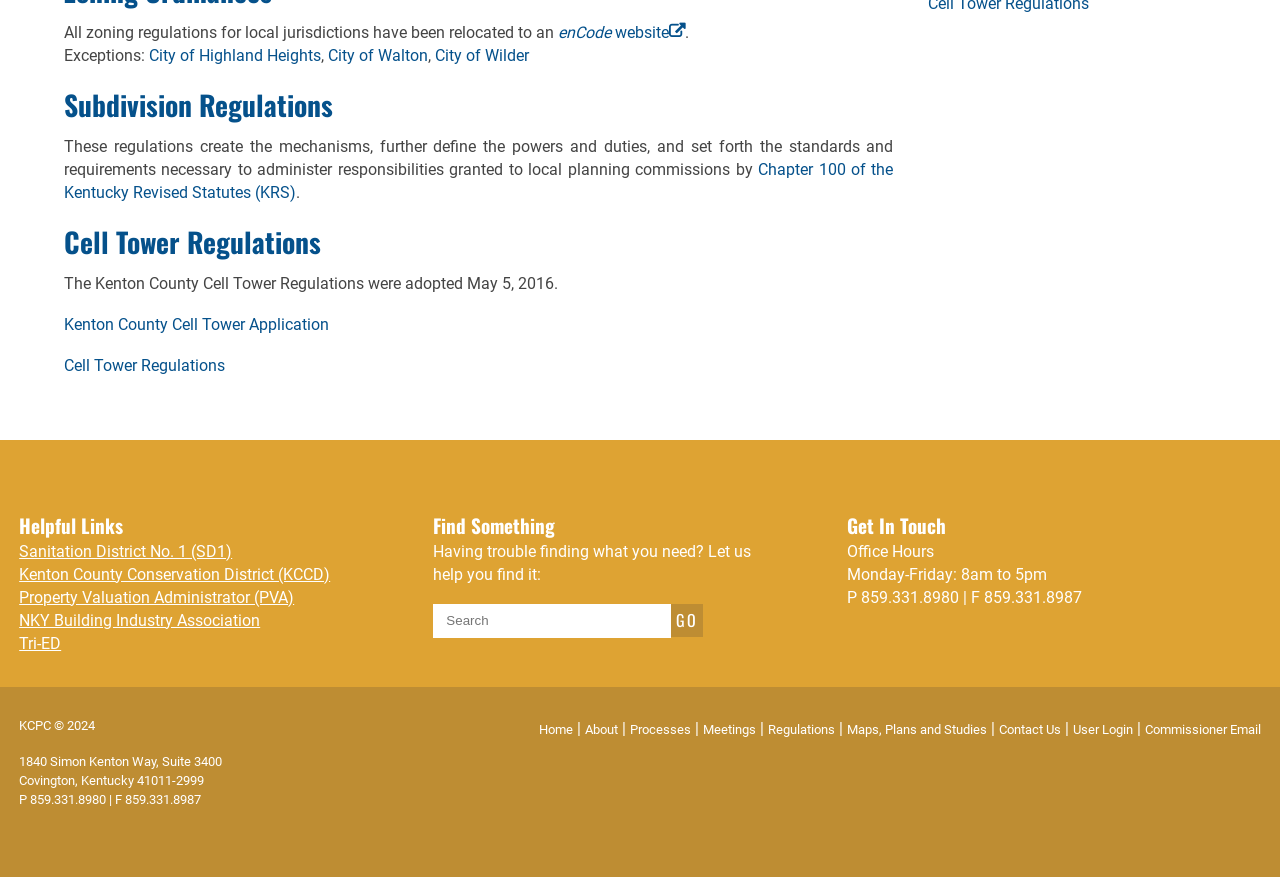Find the bounding box coordinates for the HTML element specified by: "Kenton County Cell Tower Application".

[0.05, 0.359, 0.26, 0.38]